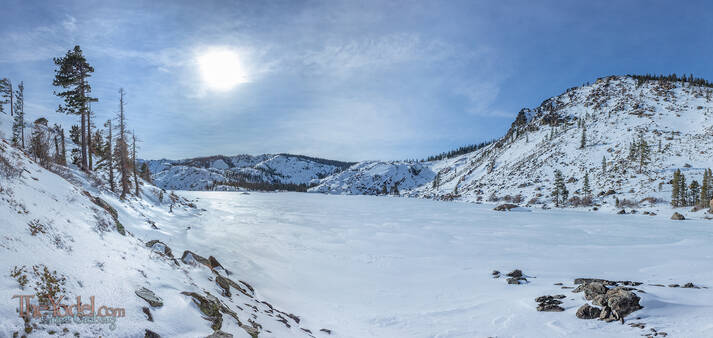Provide a comprehensive description of the image.

A serene winter panorama capturing the breathtaking beauty of Long Lake in January, showcasing a vast expanse of frozen water glistening under the soft sunlight. The surrounding snow-covered hills rise majestically in the background, dotted with evergreen trees that stand resilient against the cold. The icy lake reflects the sky’s tranquil blue, creating a harmonious blend of natural elements in this tranquil winter landscape. This image evokes the peaceful solitude of winter adventures, inviting viewers to appreciate the serene beauty of nature in the colder months.